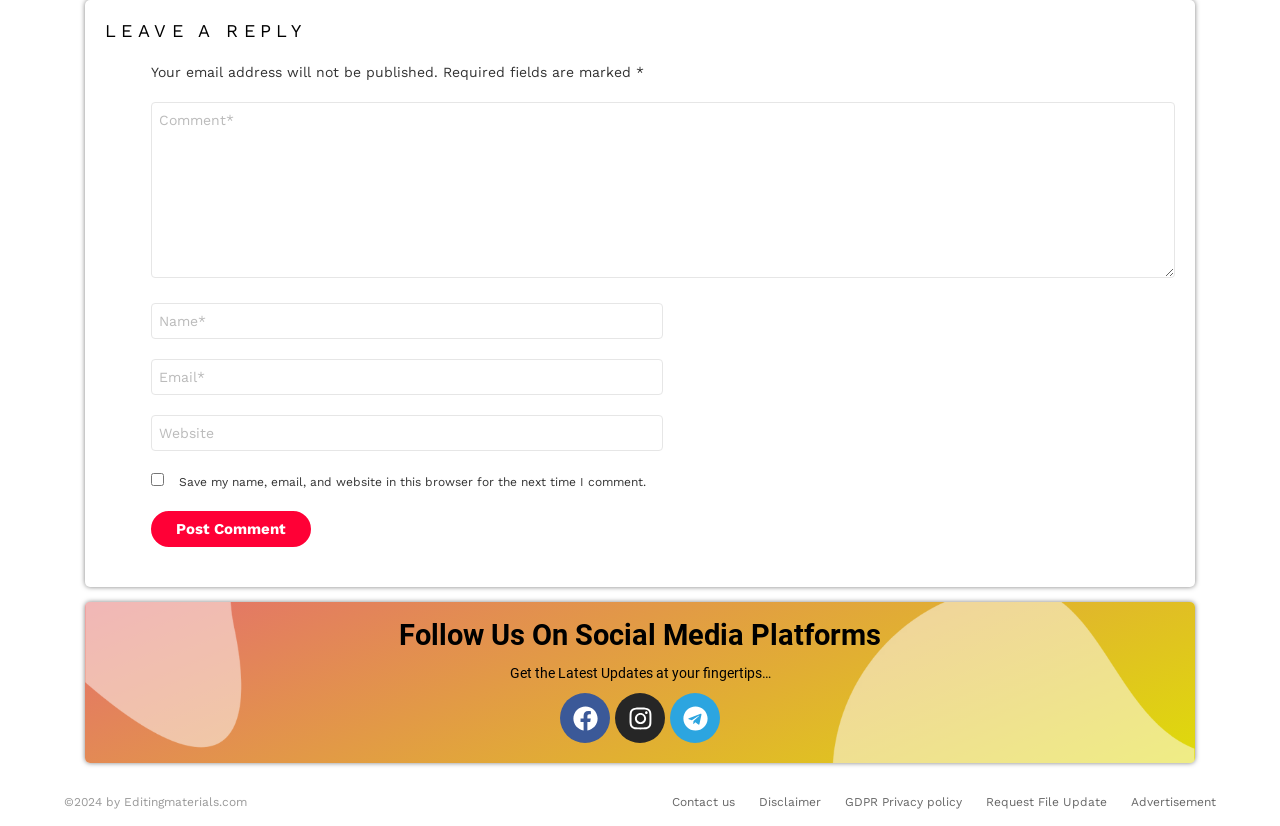Give the bounding box coordinates for the element described by: "GDPR Privacy policy".

[0.652, 0.963, 0.759, 0.981]